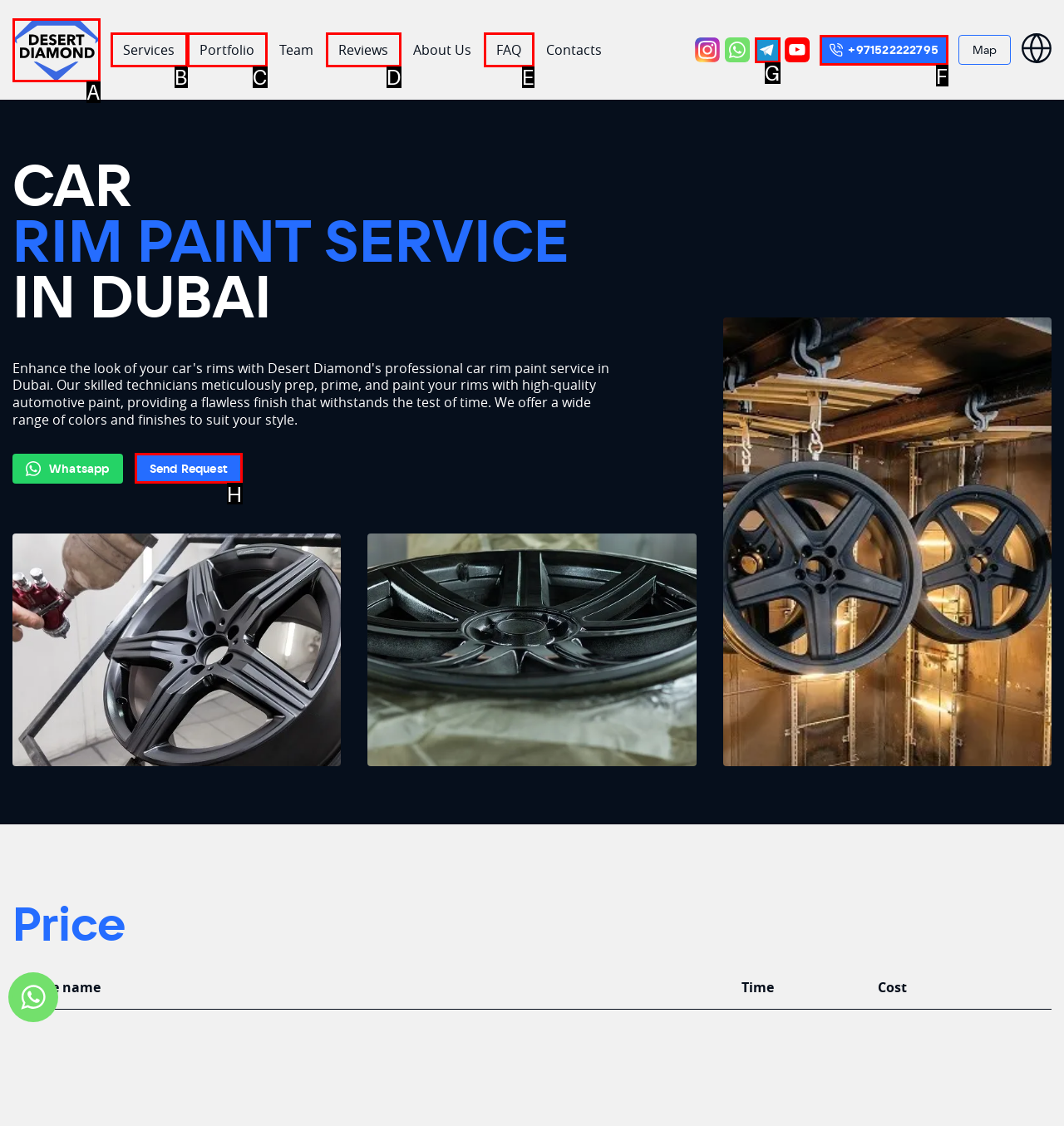Identify the HTML element to select in order to accomplish the following task: Call the phone number
Reply with the letter of the chosen option from the given choices directly.

F